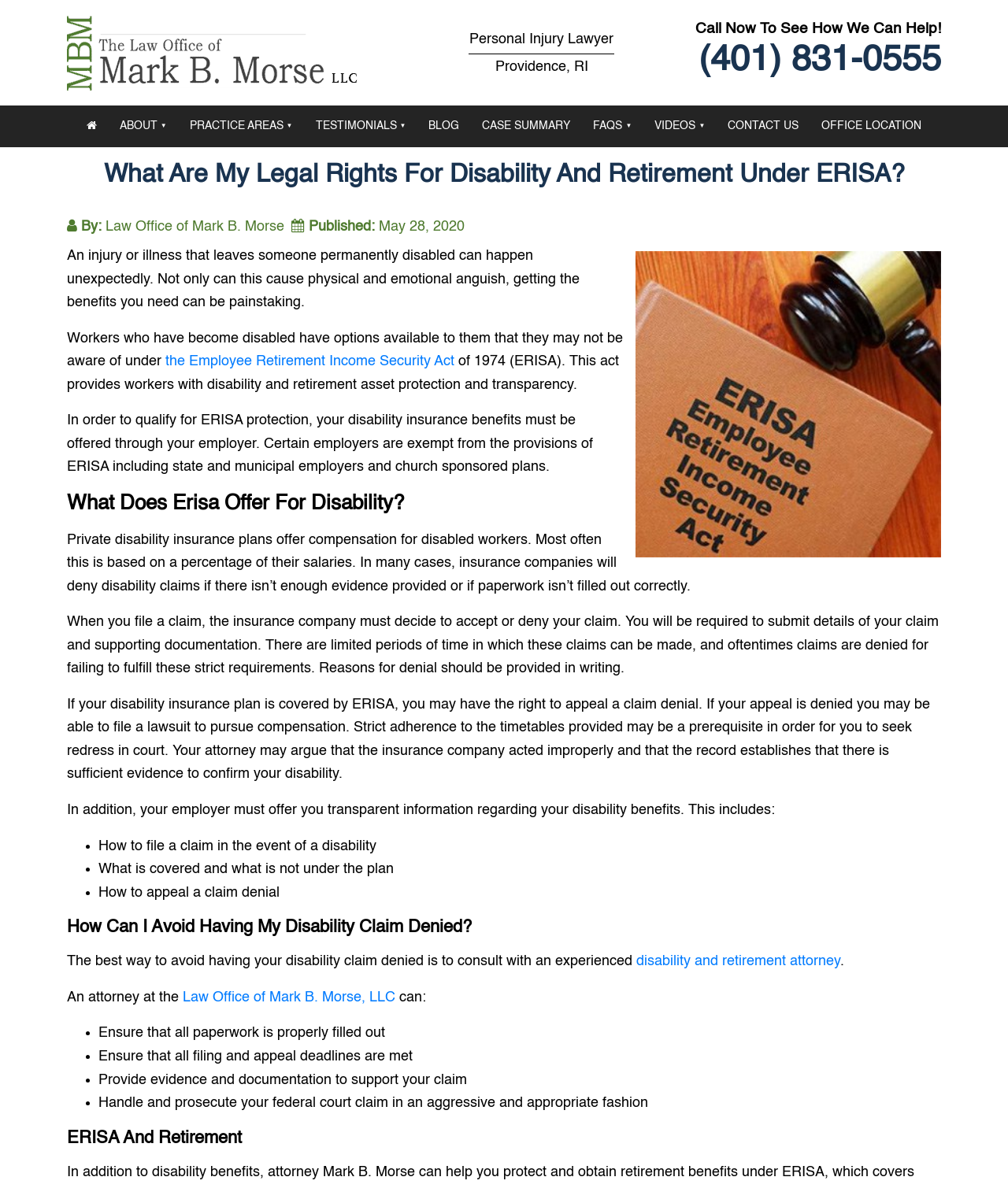What is the phone number to call for help?
Please provide a single word or phrase answer based on the image.

(401) 831-0555